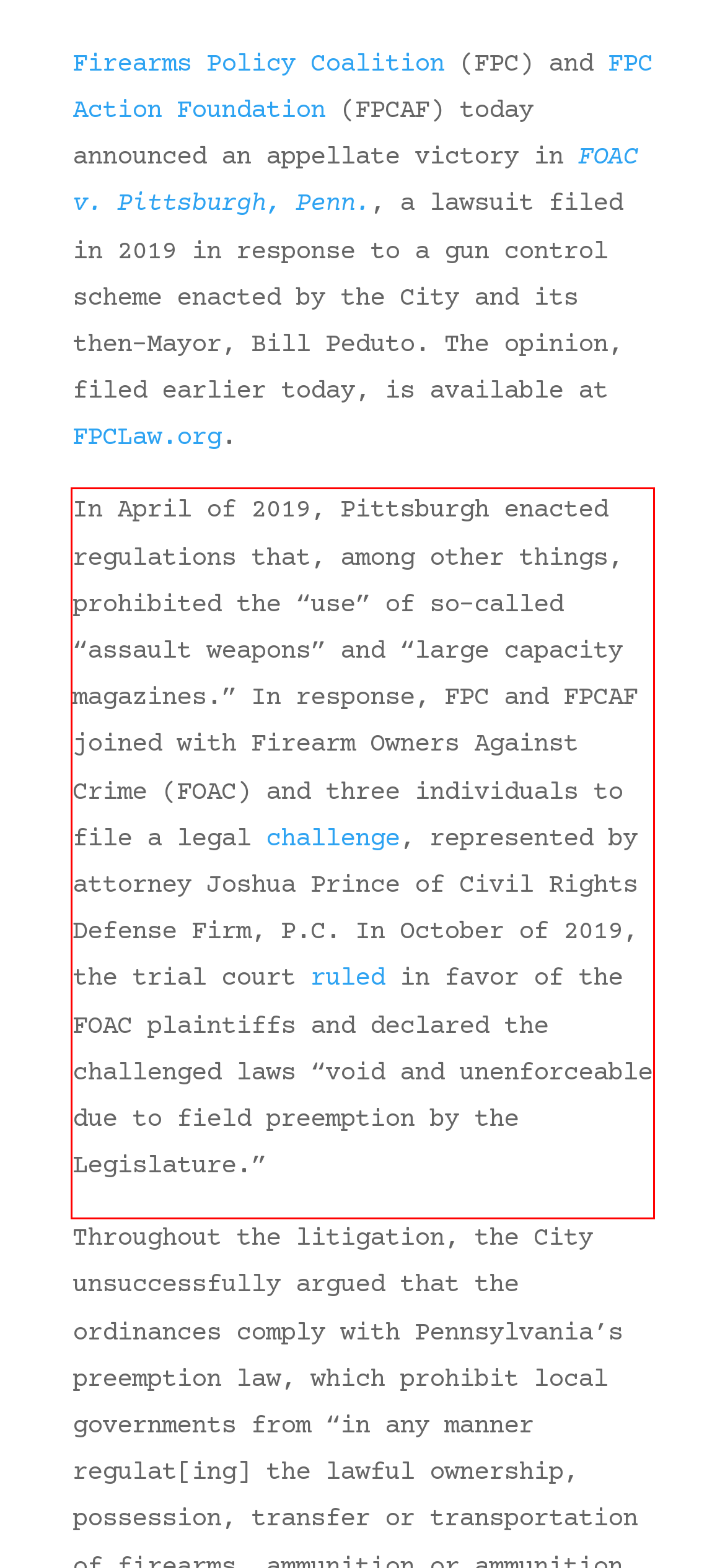You are provided with a screenshot of a webpage that includes a UI element enclosed in a red rectangle. Extract the text content inside this red rectangle.

In April of 2019, Pittsburgh enacted regulations that, among other things, prohibited the “use” of so-called “assault weapons” and “large capacity magazines.” In response, FPC and FPCAF joined with Firearm Owners Against Crime (FOAC) and three individuals to file a legal challenge, represented by attorney Joshua Prince of Civil Rights Defense Firm, P.C. In October of 2019, the trial court ruled in favor of the FOAC plaintiffs and declared the challenged laws “void and unenforceable due to field preemption by the Legislature.”